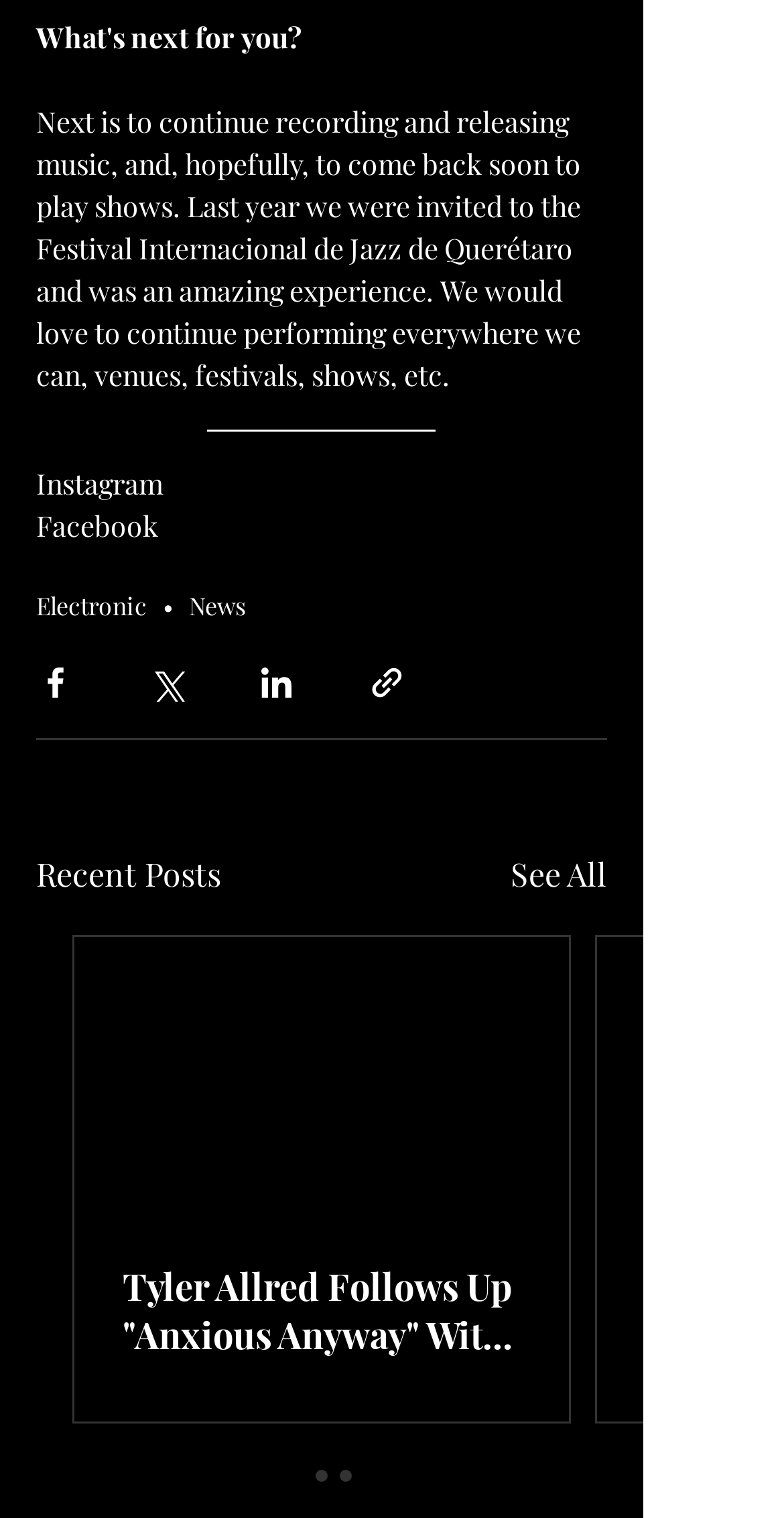Determine the bounding box coordinates of the target area to click to execute the following instruction: "View recent posts."

[0.046, 0.56, 0.282, 0.592]